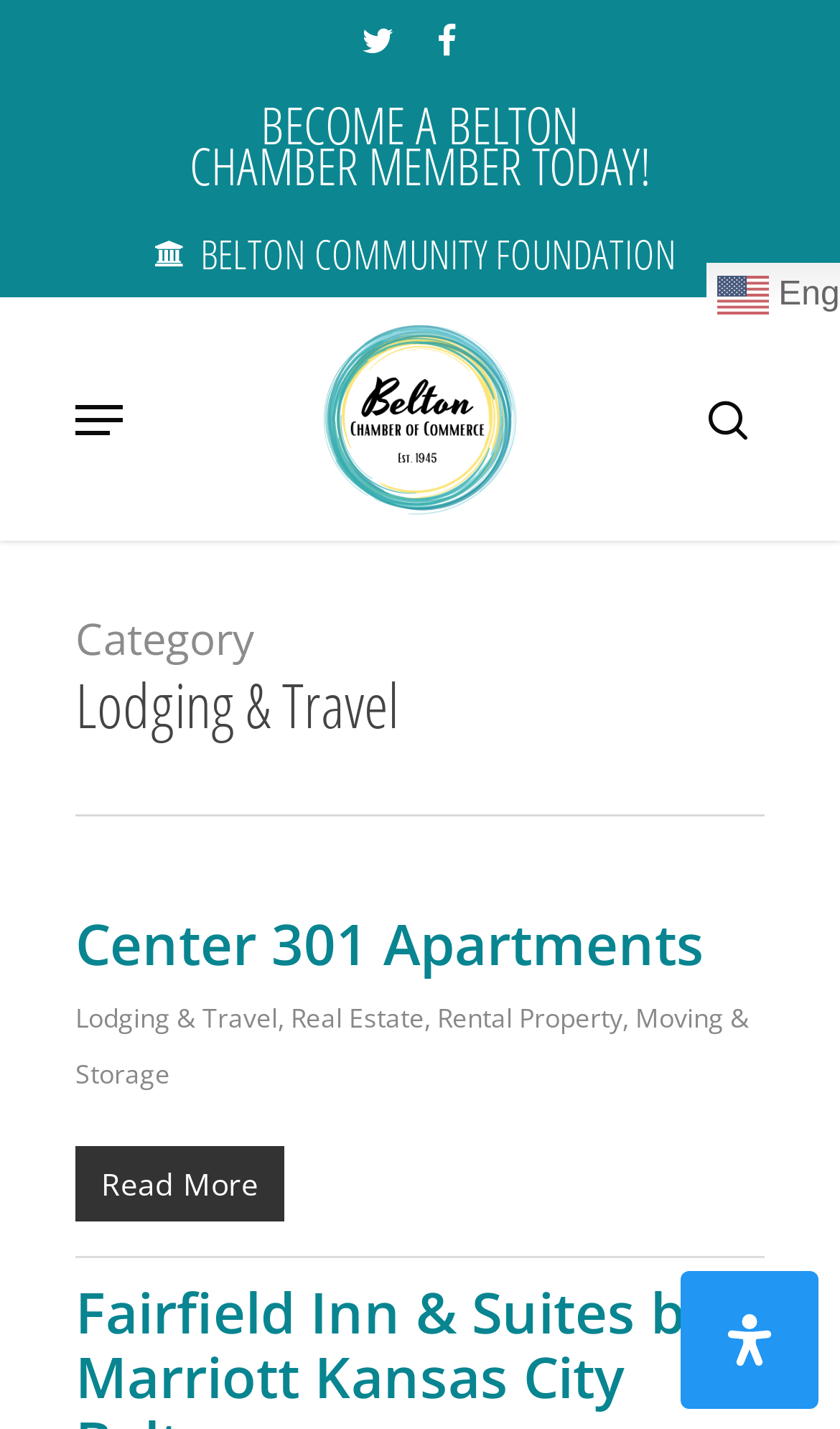Identify the bounding box for the described UI element: "Read More".

[0.09, 0.809, 0.91, 0.849]